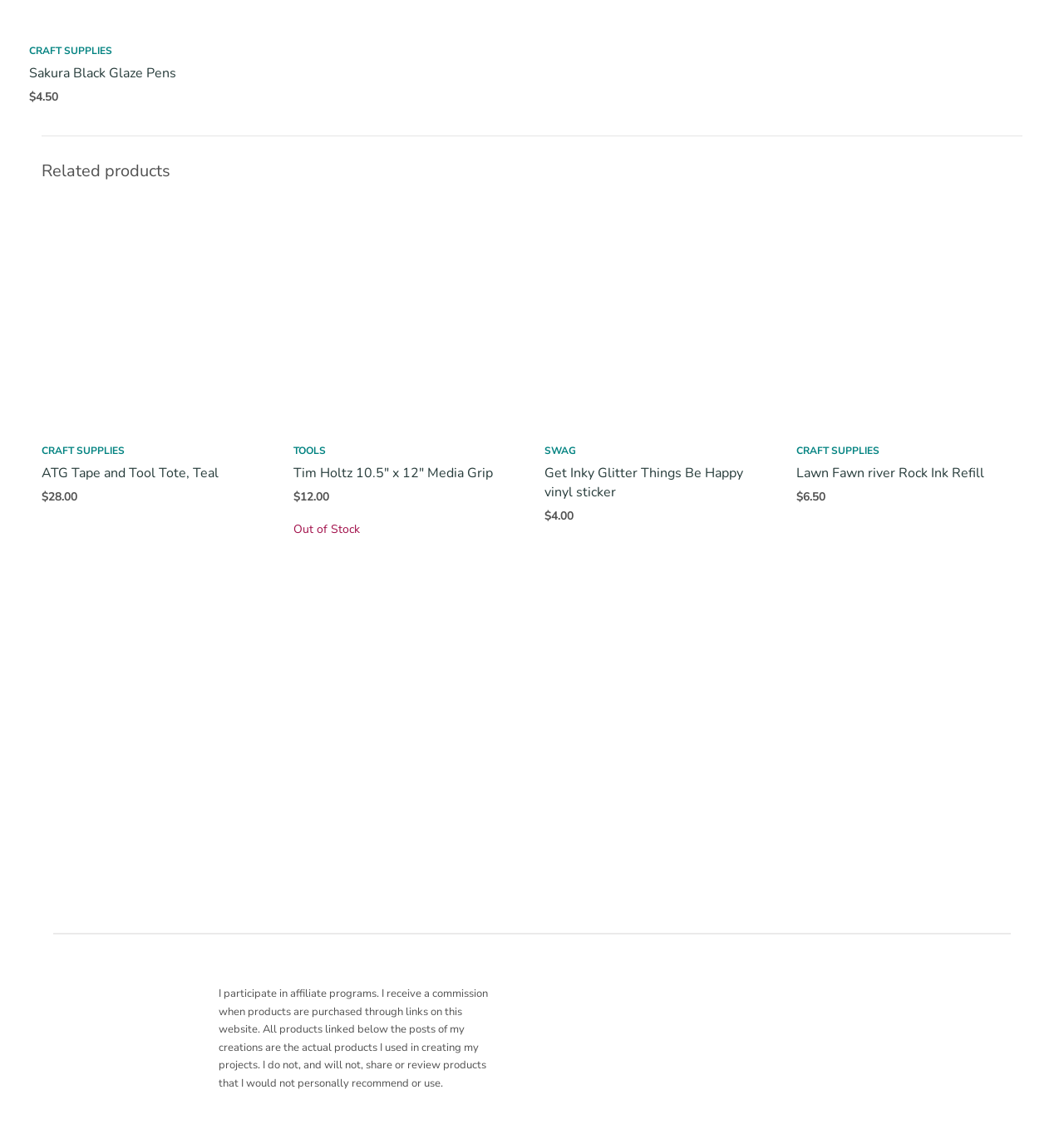Predict the bounding box of the UI element that fits this description: "Add to cart".

[0.813, 0.325, 0.896, 0.355]